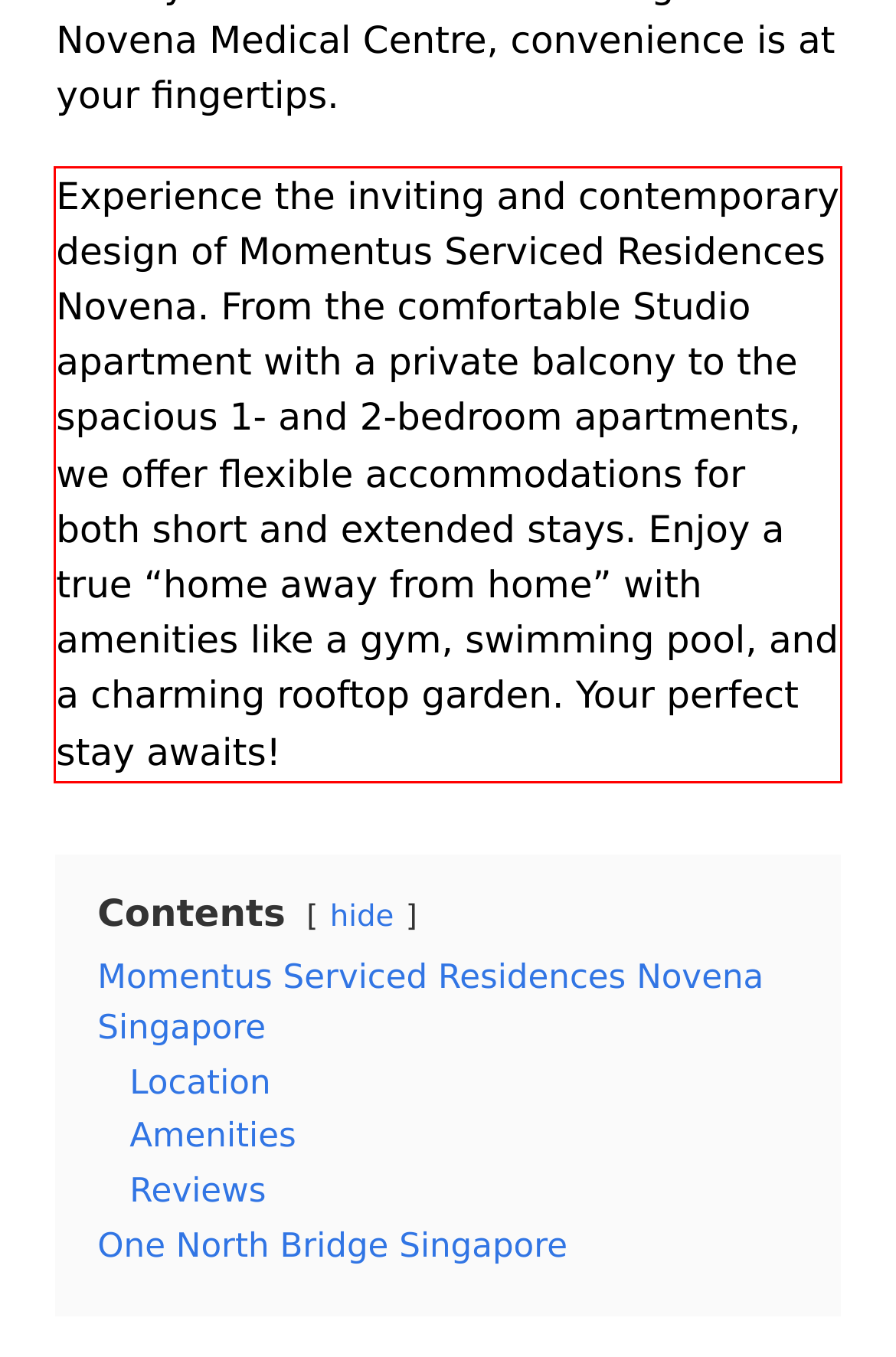Extract and provide the text found inside the red rectangle in the screenshot of the webpage.

Experience the inviting and contemporary design of Momentus Serviced Residences Novena. From the comfortable Studio apartment with a private balcony to the spacious 1- and 2-bedroom apartments, we offer flexible accommodations for both short and extended stays. Enjoy a true “home away from home” with amenities like a gym, swimming pool, and a charming rooftop garden. Your perfect stay awaits!